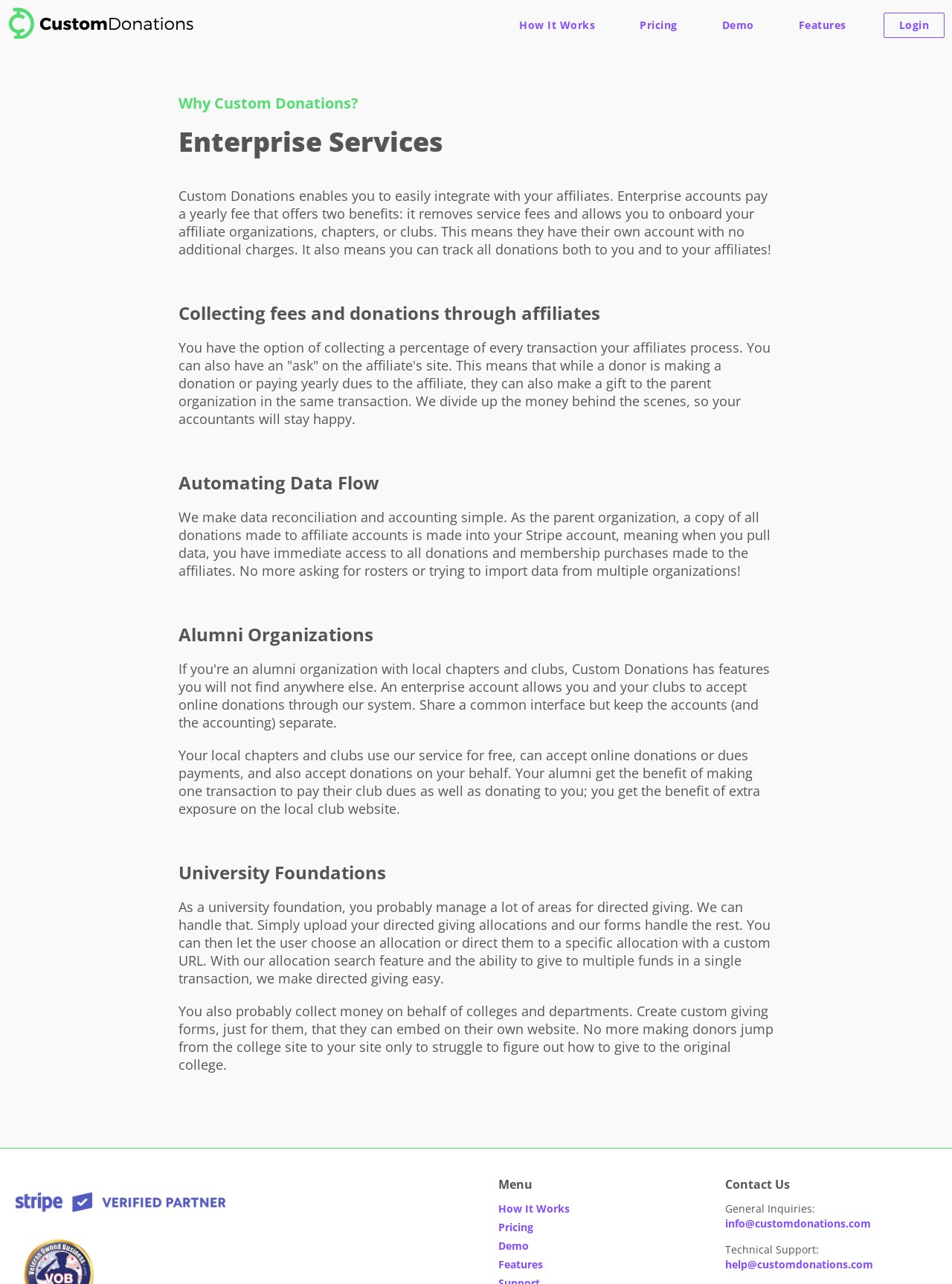Produce an extensive caption that describes everything on the webpage.

The webpage is about Custom Donations, a cloud-based donation form service for nonprofits. At the top left, there is a logo image with a link. Below the logo, there are six links in a row, including "How It Works", "Pricing", "Demo", "Features", and "Login". 

The main content of the webpage is divided into several sections. The first section, "Why Custom Donations?", is located at the top center of the page. Below it, there are four sections: "Enterprise Services", "Collecting fees and donations through affiliates", "Automating Data Flow", and "Alumni Organizations". Each section has a heading and a paragraph of text that explains the benefits of using Custom Donations.

The next section is about "University Foundations", which has two paragraphs of text that describe how Custom Donations can help university foundations manage directed giving and collect money on behalf of colleges and departments.

At the bottom left of the page, there is a "Stripe Verified Partner" badge with a link and an image. On the right side, there is a menu with links to "How It Works", "Pricing", "Demo", "Features", and a "Contact Us" section with general inquiries and technical support email addresses.